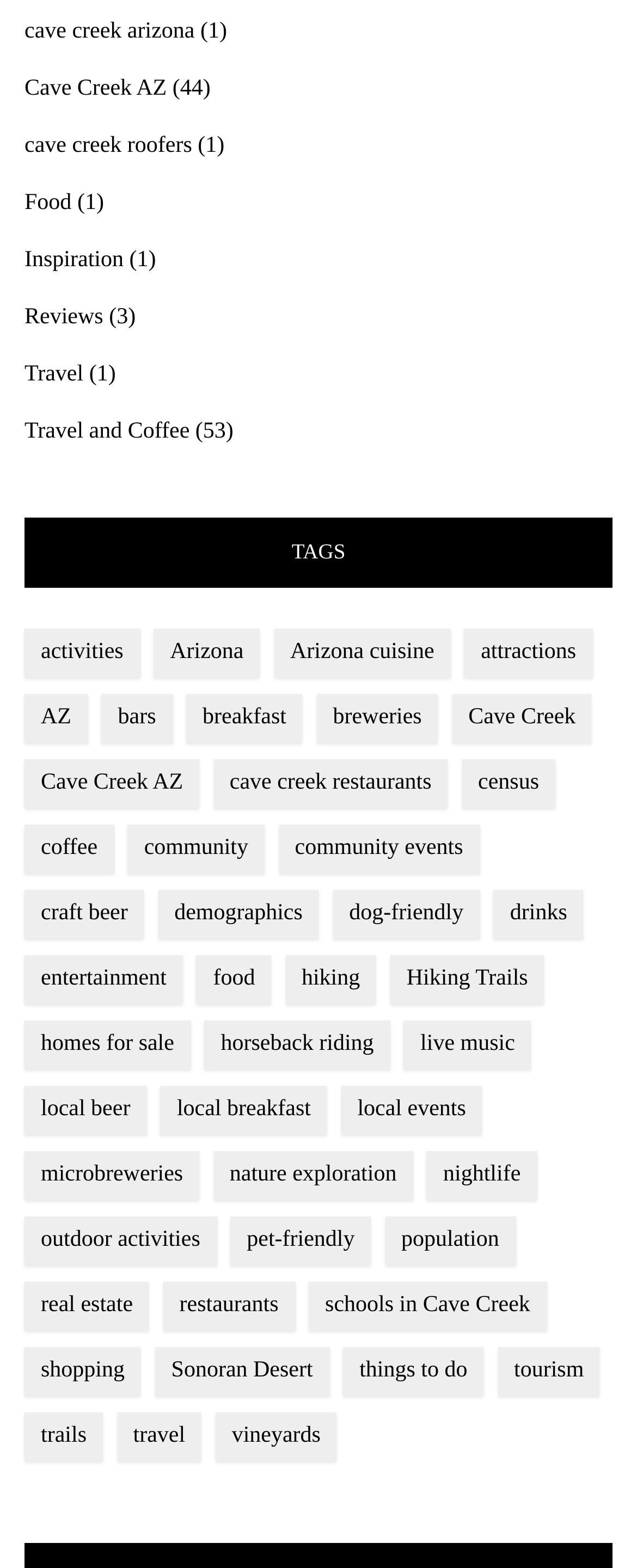What type of content is categorized under 'TAGS'?
From the screenshot, supply a one-word or short-phrase answer.

Links to articles